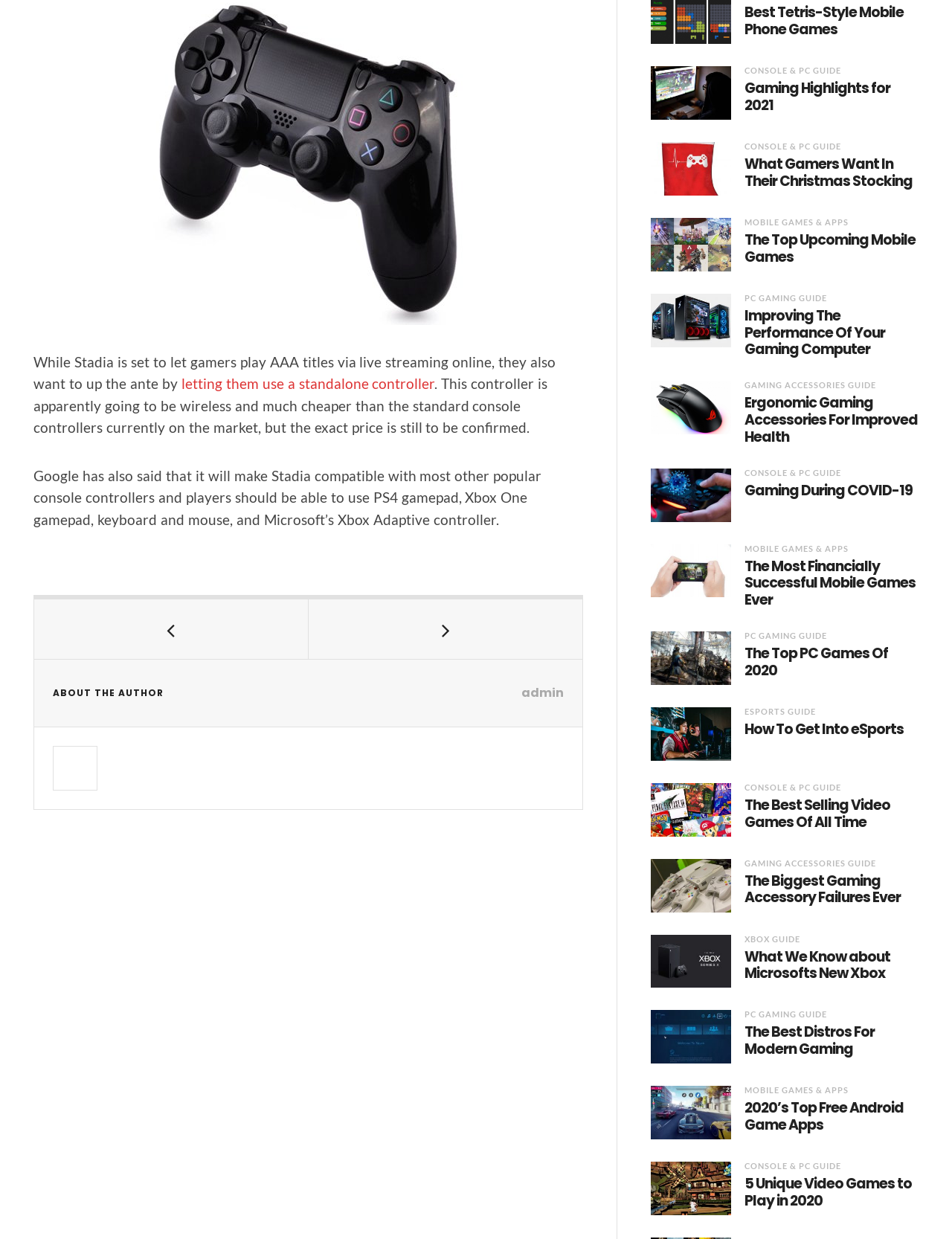Highlight the bounding box coordinates of the region I should click on to meet the following instruction: "View gaming highlights for 2021".

[0.782, 0.077, 0.965, 0.104]